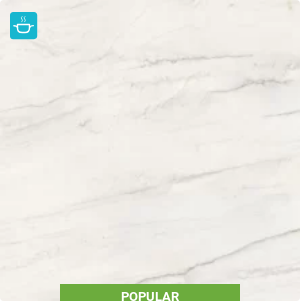Provide a comprehensive description of the image.

This image showcases a stunning close-up of the Montblanc White Worktop by Ceralsio, a popular choice for modern kitchen designs. The surface features an elegant, nearly white background with subtle gray veining, contributing to its sophisticated and airy aesthetic. The worktop is highlighted by a vibrant green banner at the bottom, labeled "POPULAR," indicating its status as a favored selection among customers. The image also includes a small icon in the top left corner, representing a kitchen-related theme, further emphasizing its suitability for culinary spaces. This combination makes the Montblanc White Worktop not only visually appealing but also a timeless addition to any kitchen.